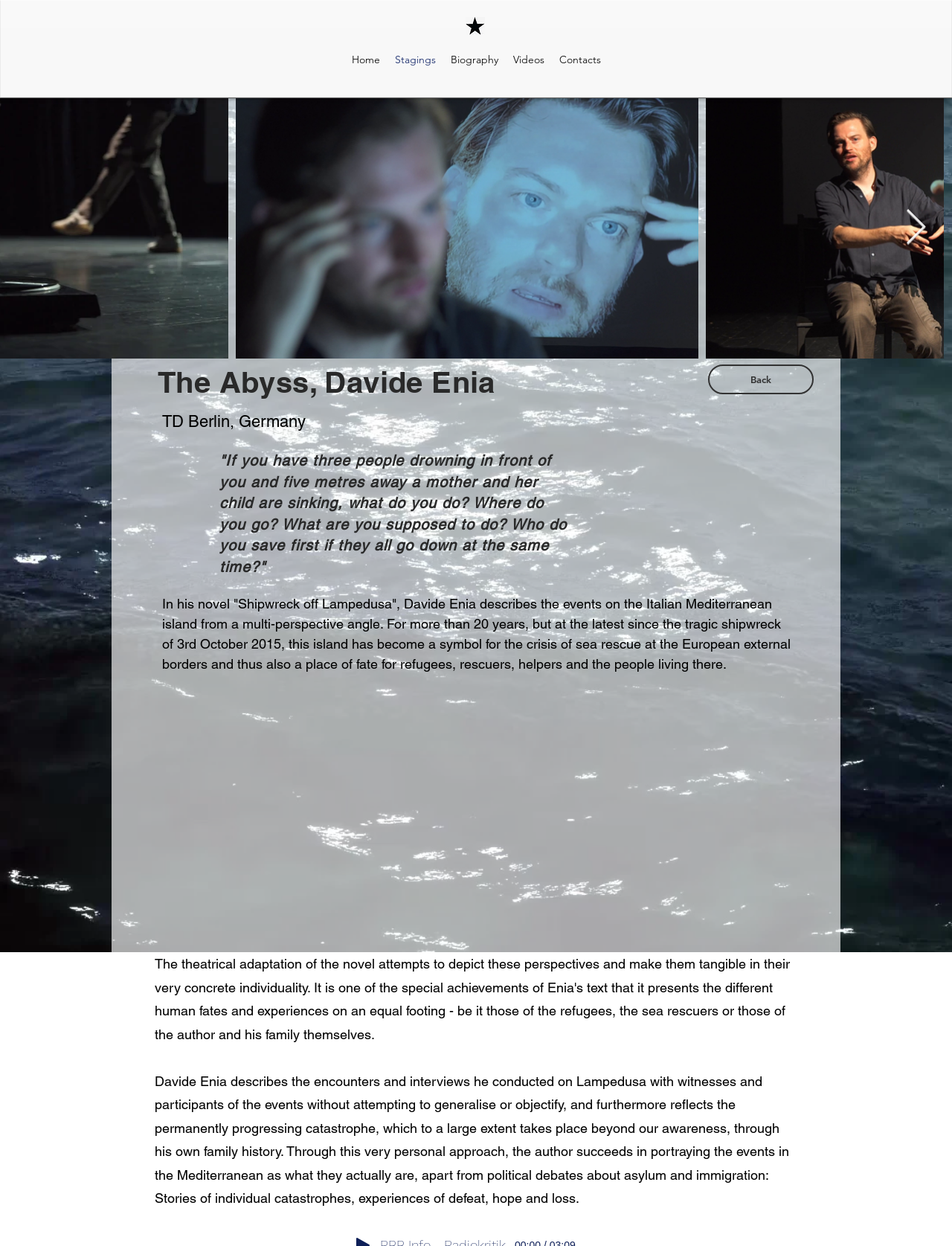Provide the bounding box coordinates for the UI element that is described as: "Contacts".

[0.579, 0.041, 0.639, 0.056]